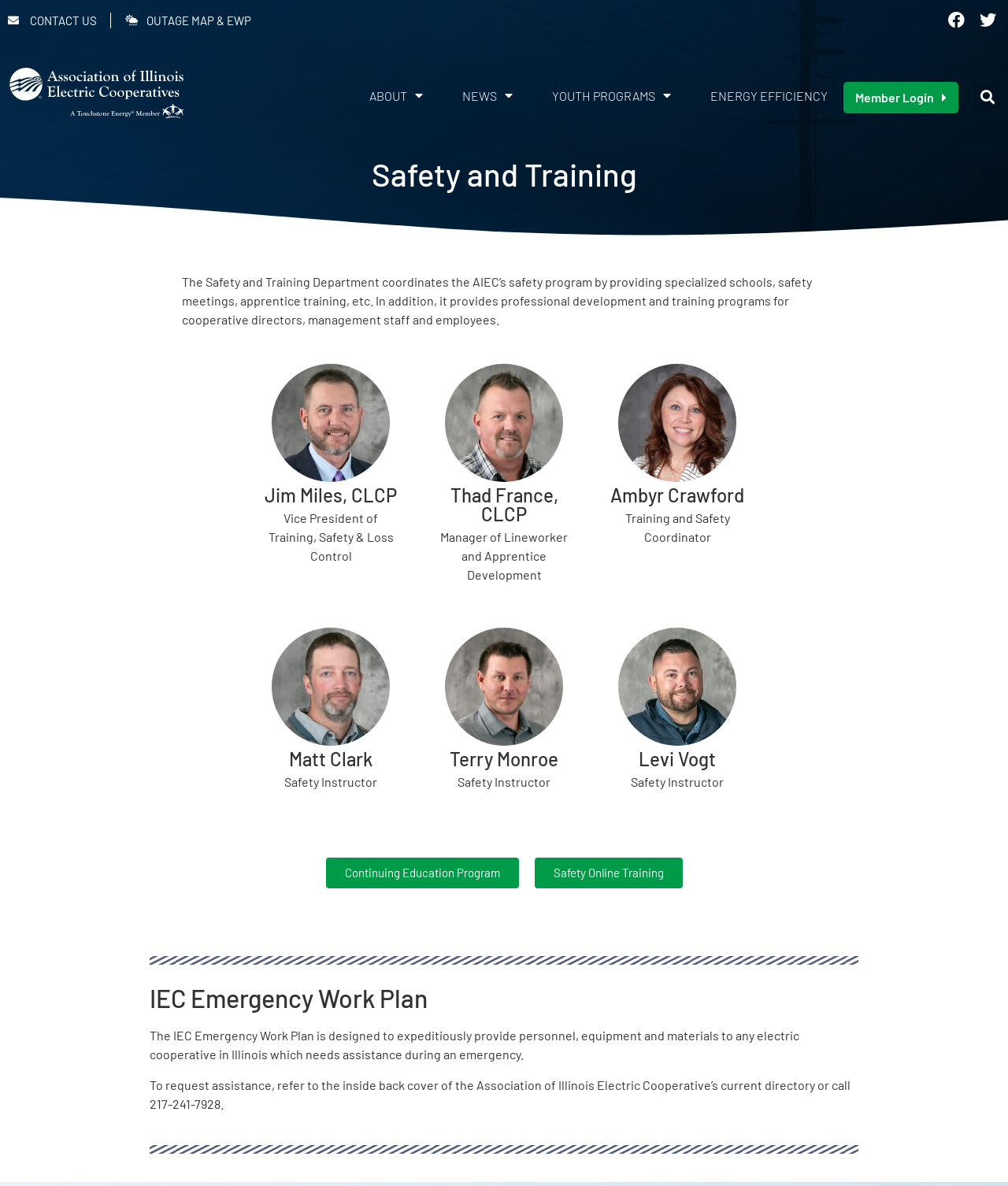Locate the bounding box for the described UI element: "Outage Map & EWP". Ensure the coordinates are four float numbers between 0 and 1, formatted as [left, top, right, bottom].

[0.124, 0.011, 0.249, 0.023]